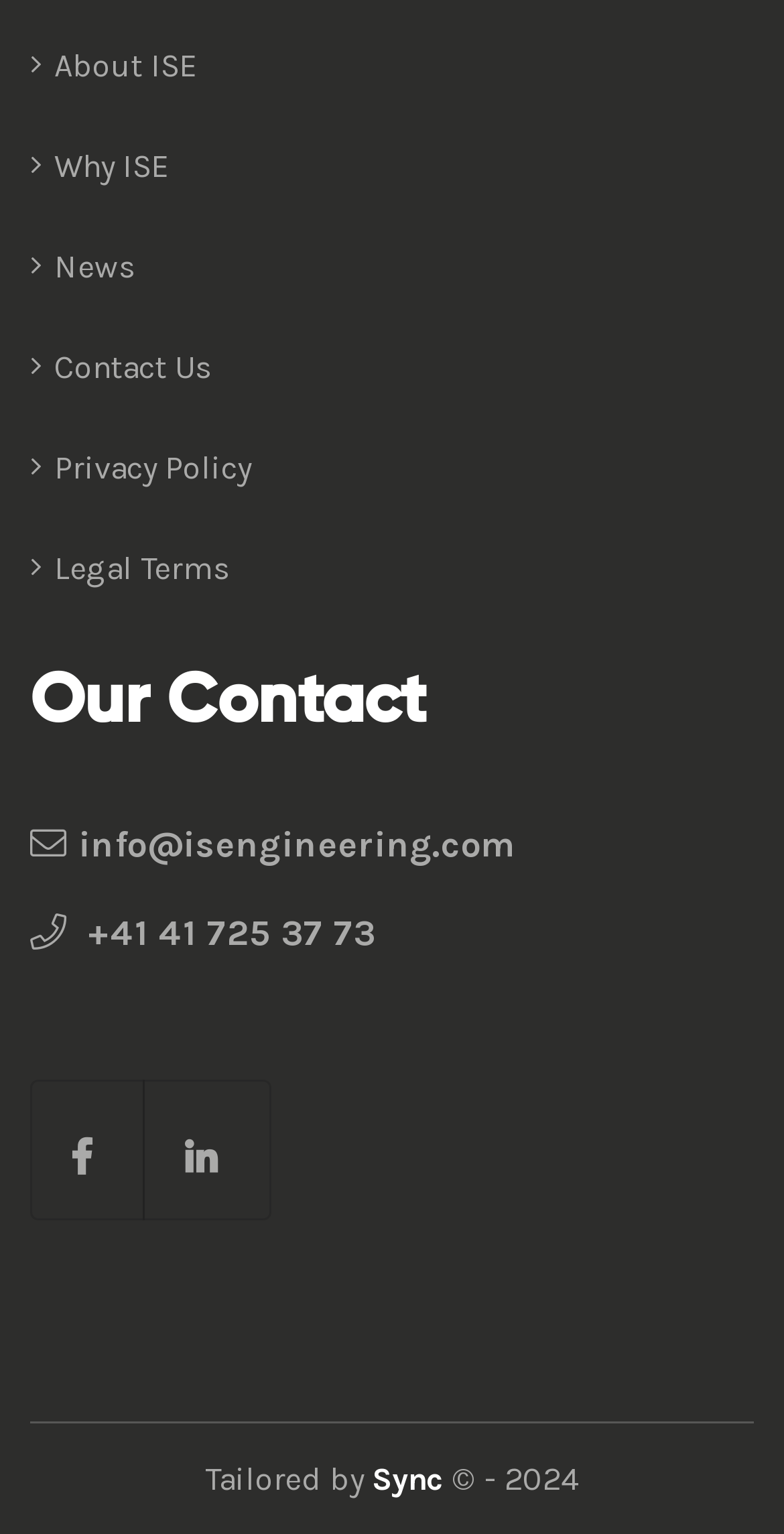What is the copyright year of the webpage?
Use the image to give a comprehensive and detailed response to the question.

The copyright year of the webpage can be found at the bottom of the webpage, where it says '© - 2024'.